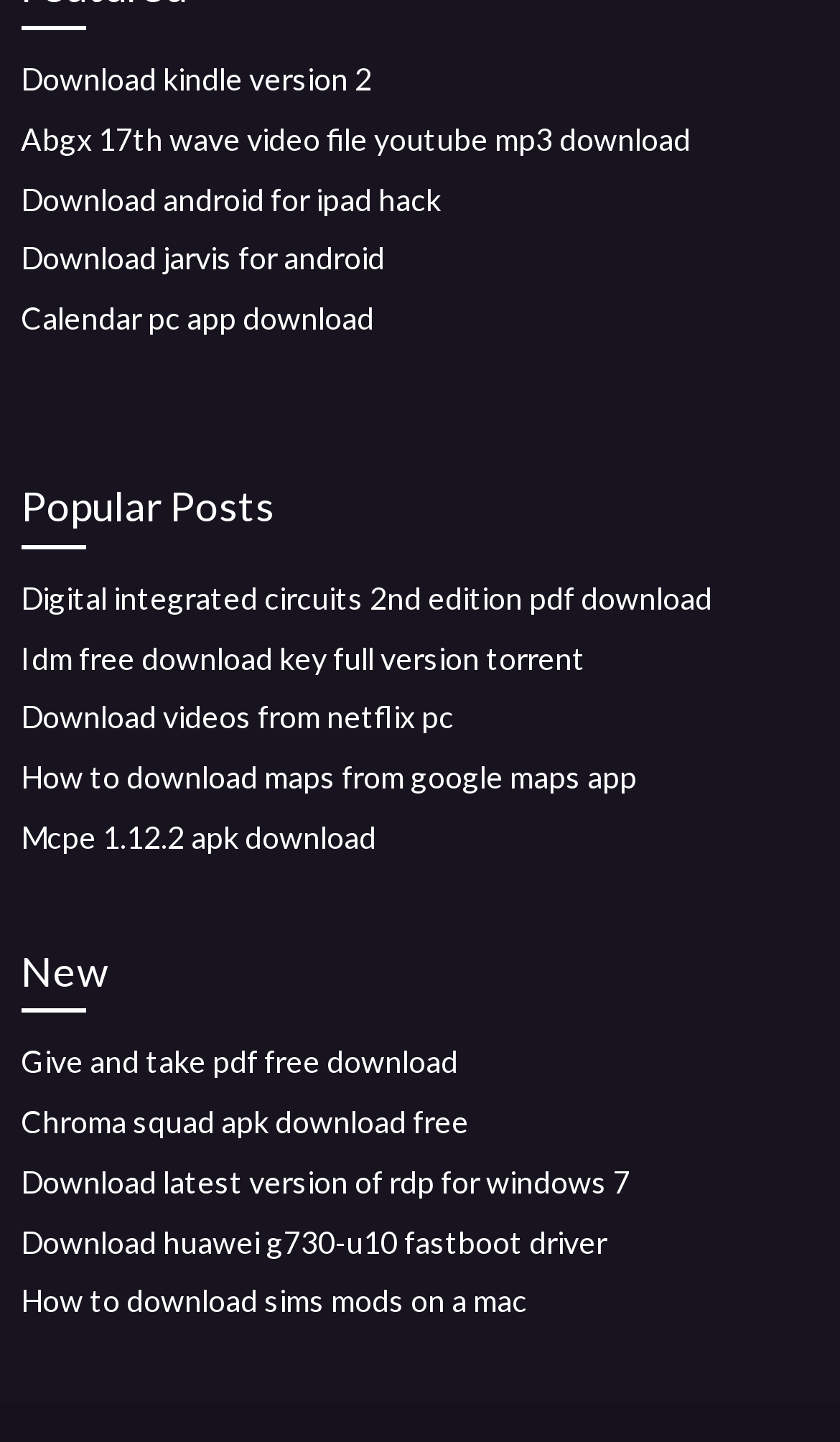How many links are under the 'Popular Posts' heading?
Using the information from the image, give a concise answer in one word or a short phrase.

5